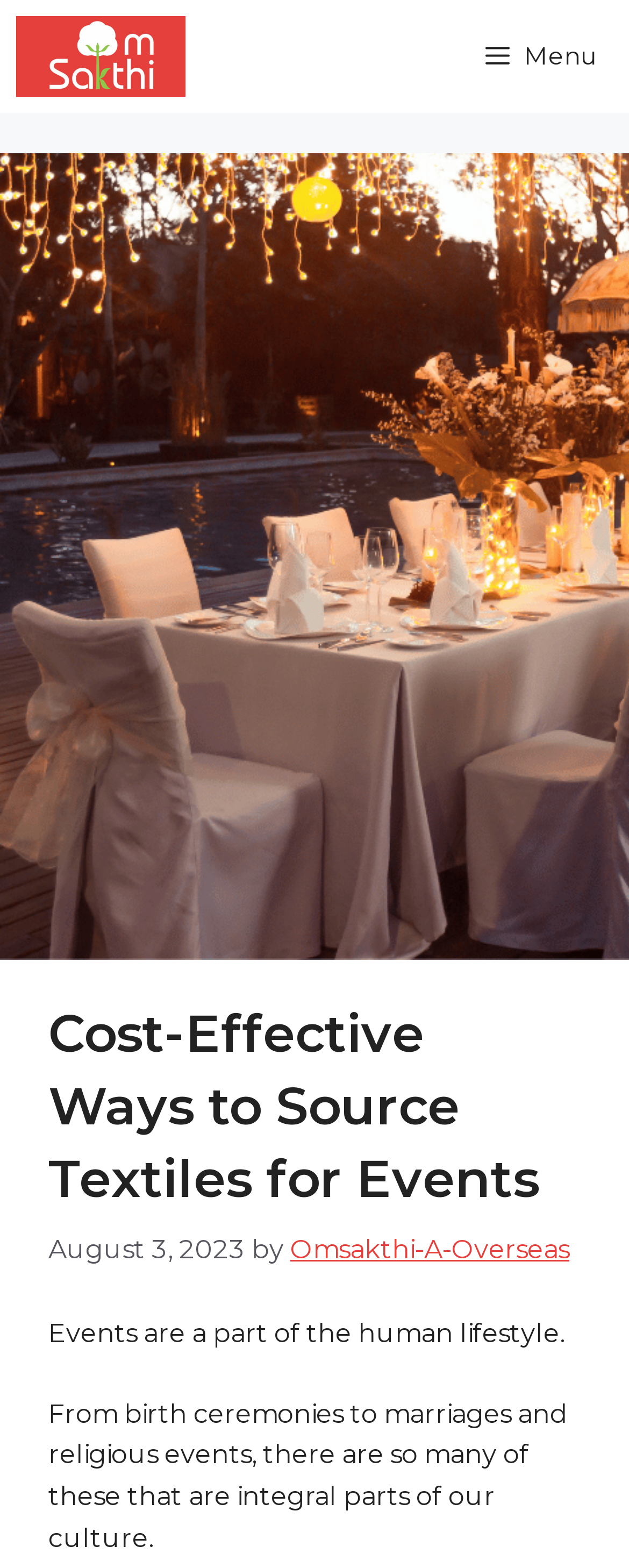Reply to the question with a single word or phrase:
What is the author of the article?

Omsakthi-A-Overseas